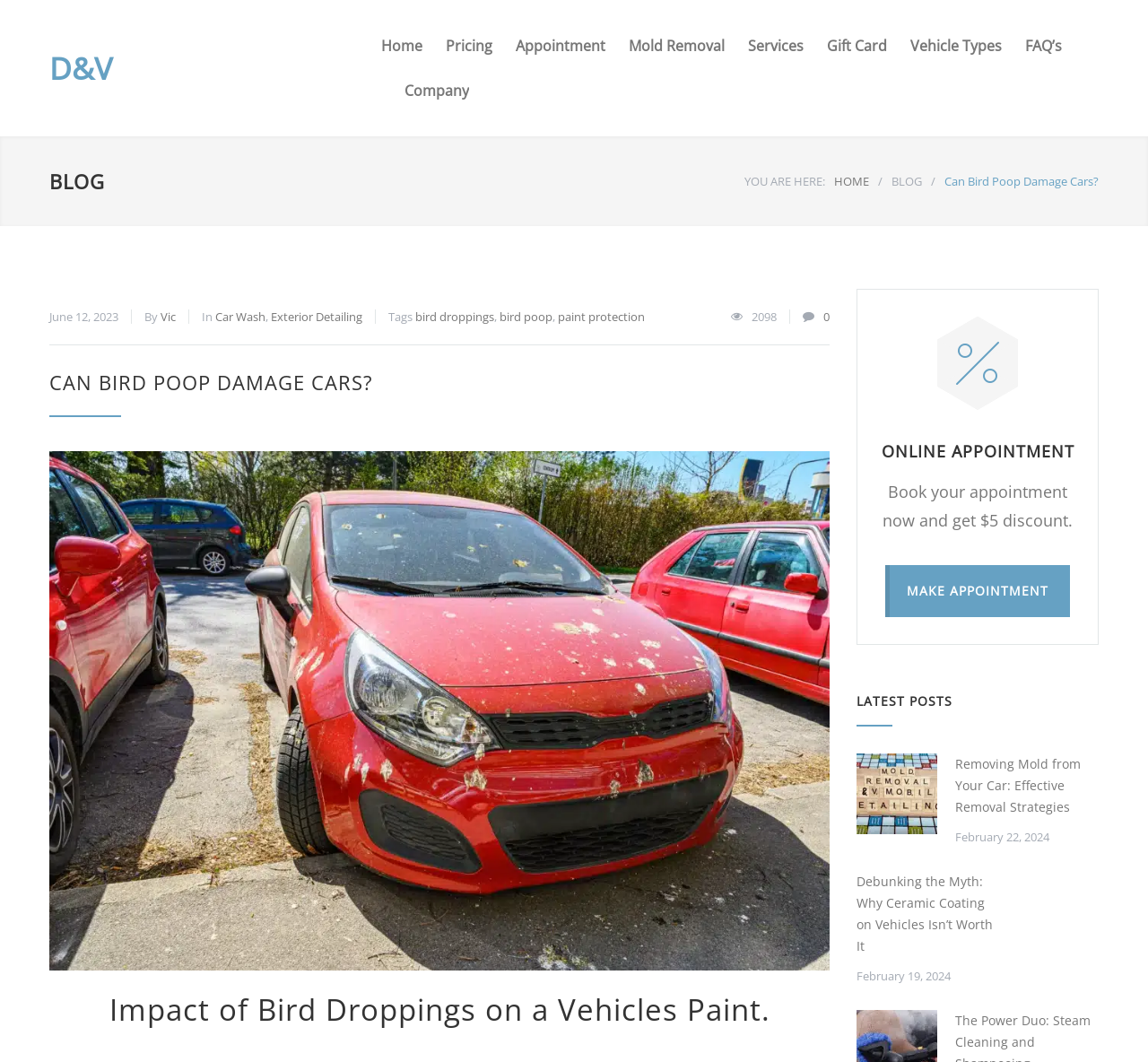Determine the bounding box coordinates for the clickable element required to fulfill the instruction: "Click on the 'Removing Mold from Your Car: Effective Removal Strategies' link". Provide the coordinates as four float numbers between 0 and 1, i.e., [left, top, right, bottom].

[0.746, 0.709, 0.816, 0.785]